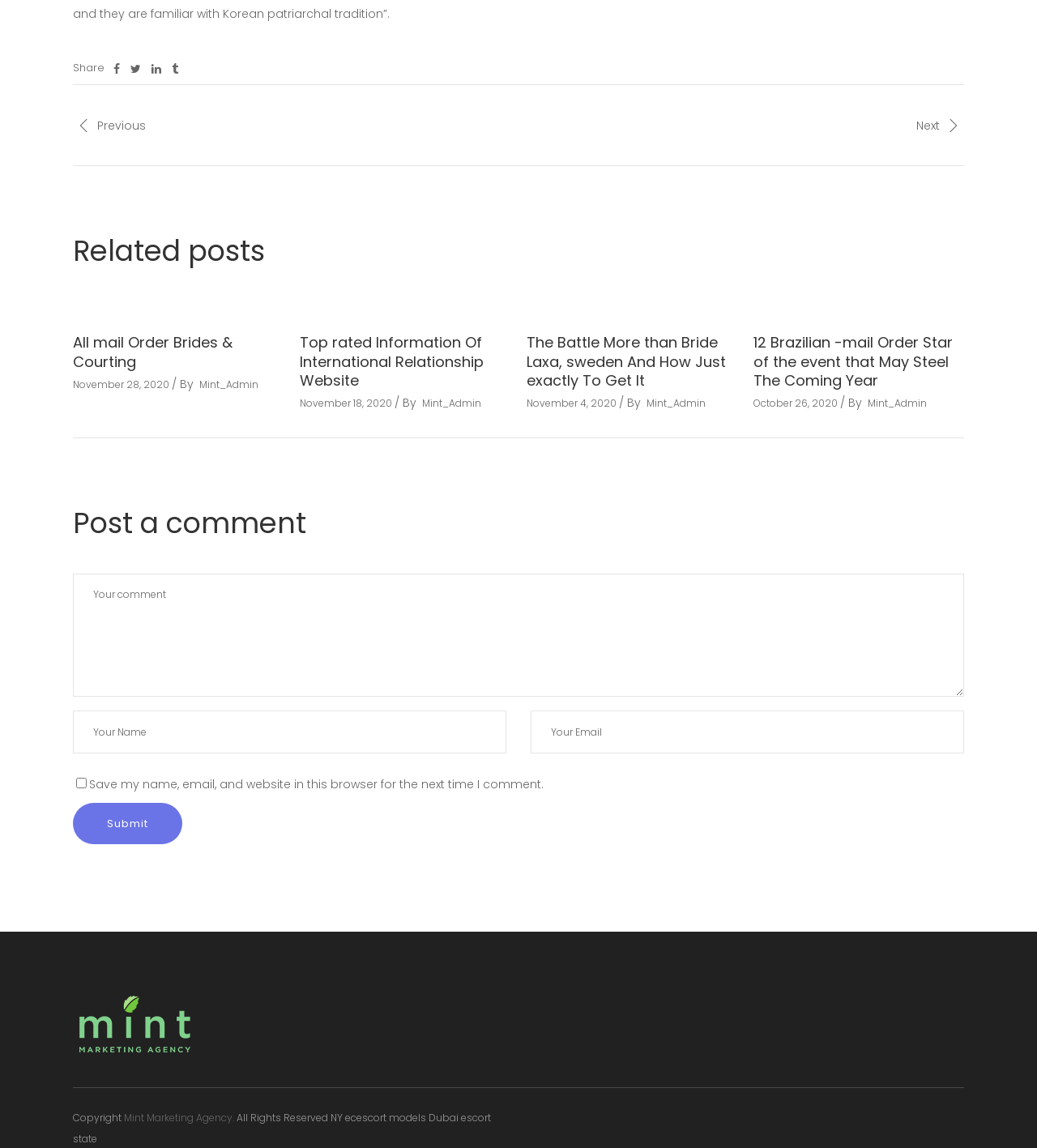Predict the bounding box coordinates for the UI element described as: "Dubai escort state". The coordinates should be four float numbers between 0 and 1, presented as [left, top, right, bottom].

[0.07, 0.967, 0.473, 0.998]